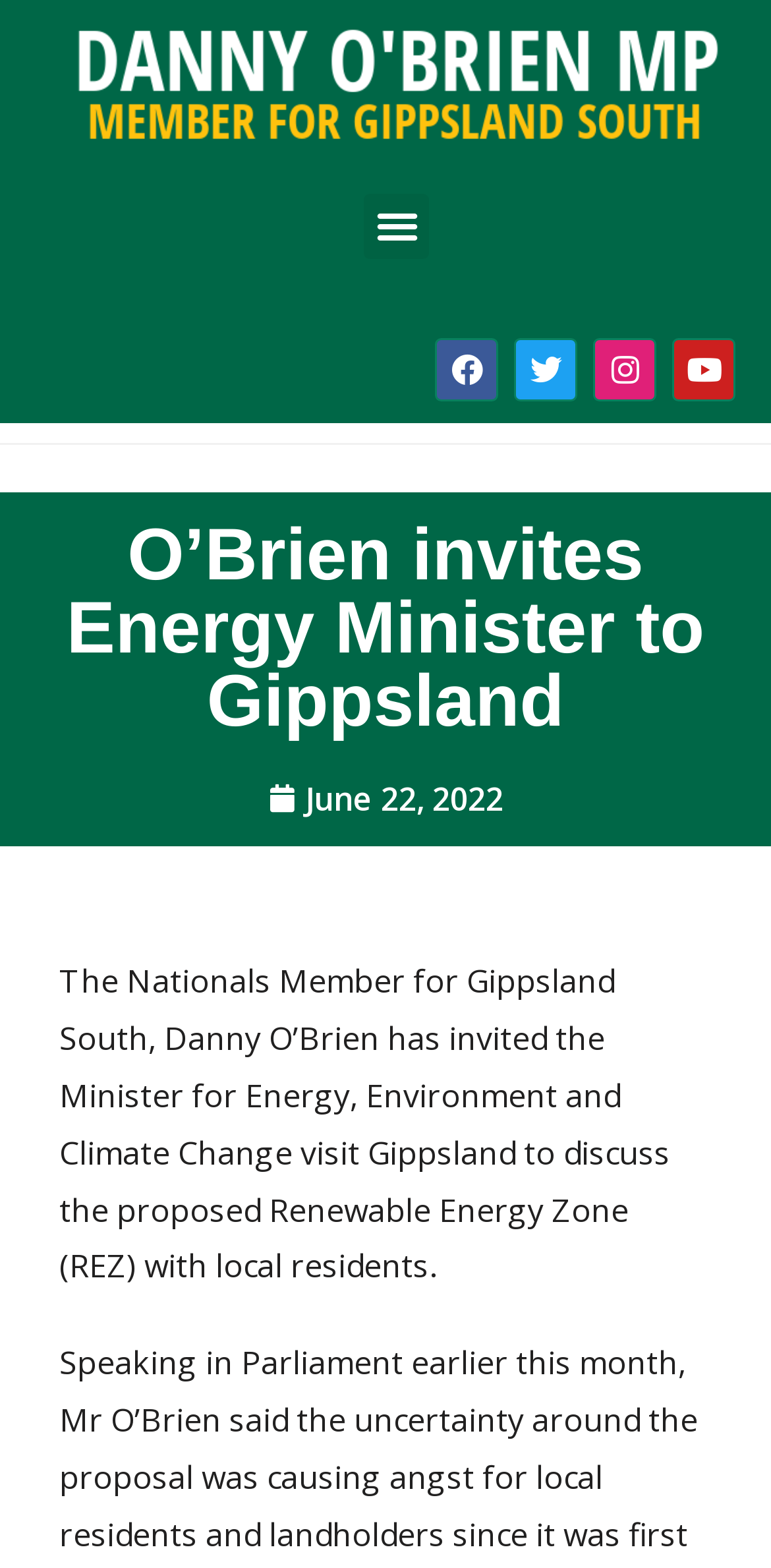What is the name of the person who invited the Energy Minister?
Give a one-word or short-phrase answer derived from the screenshot.

Danny O'Brien